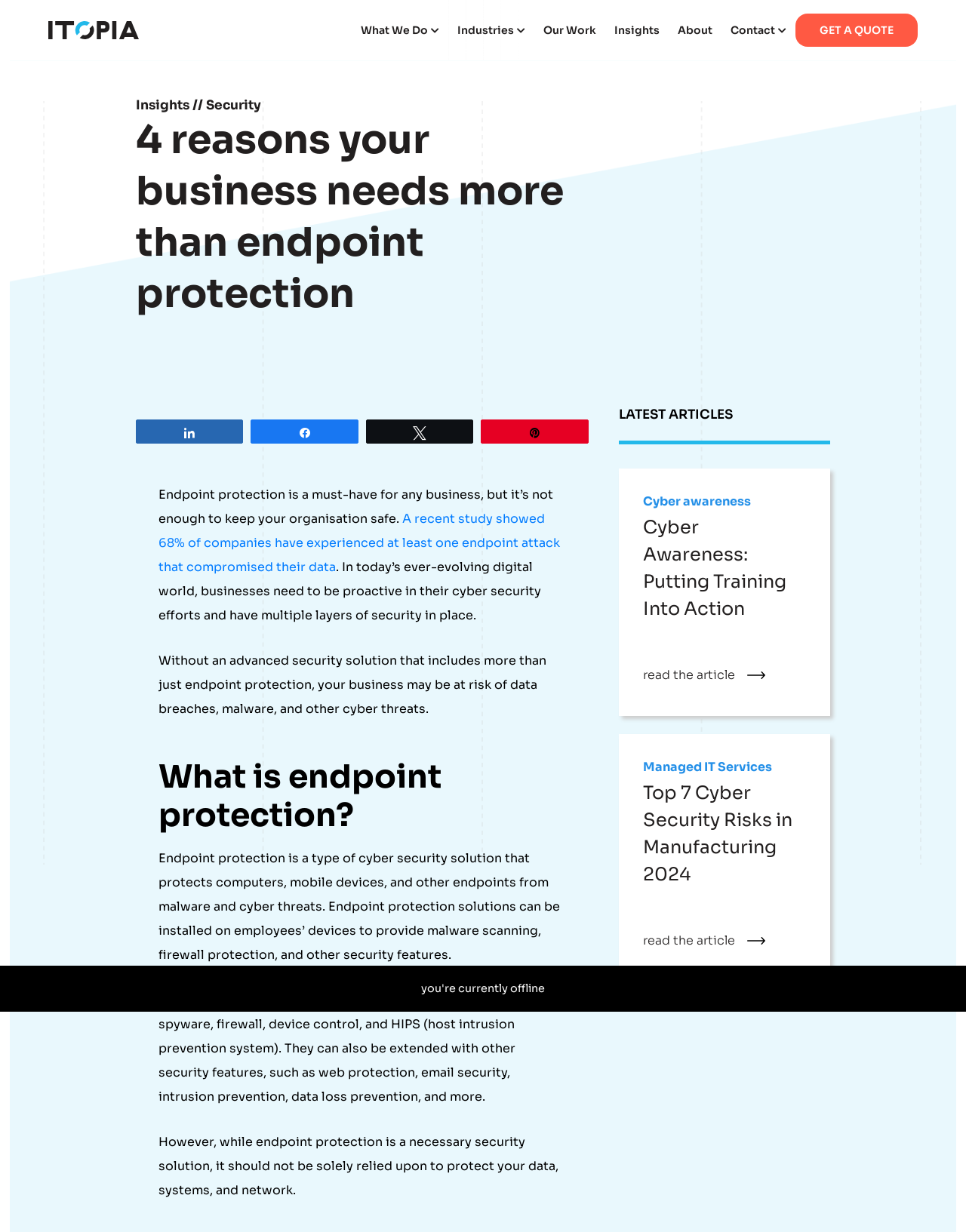Predict the bounding box of the UI element based on this description: "Our Work".

[0.553, 0.0, 0.626, 0.049]